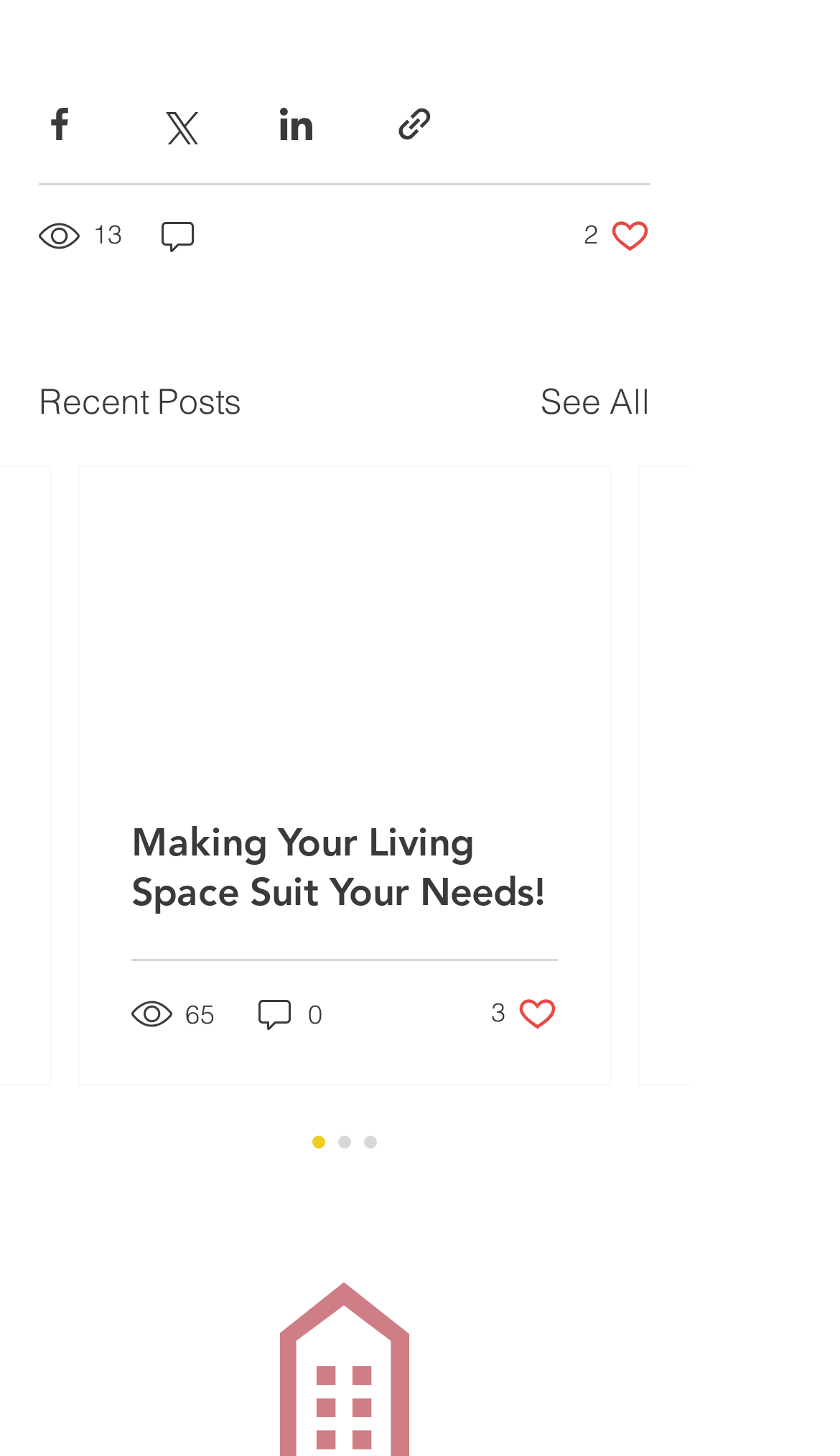How many comments does the first post have? From the image, respond with a single word or brief phrase.

0